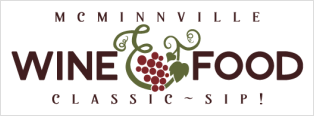What is the purpose of the event? Look at the image and give a one-word or short phrase answer.

Fundraiser